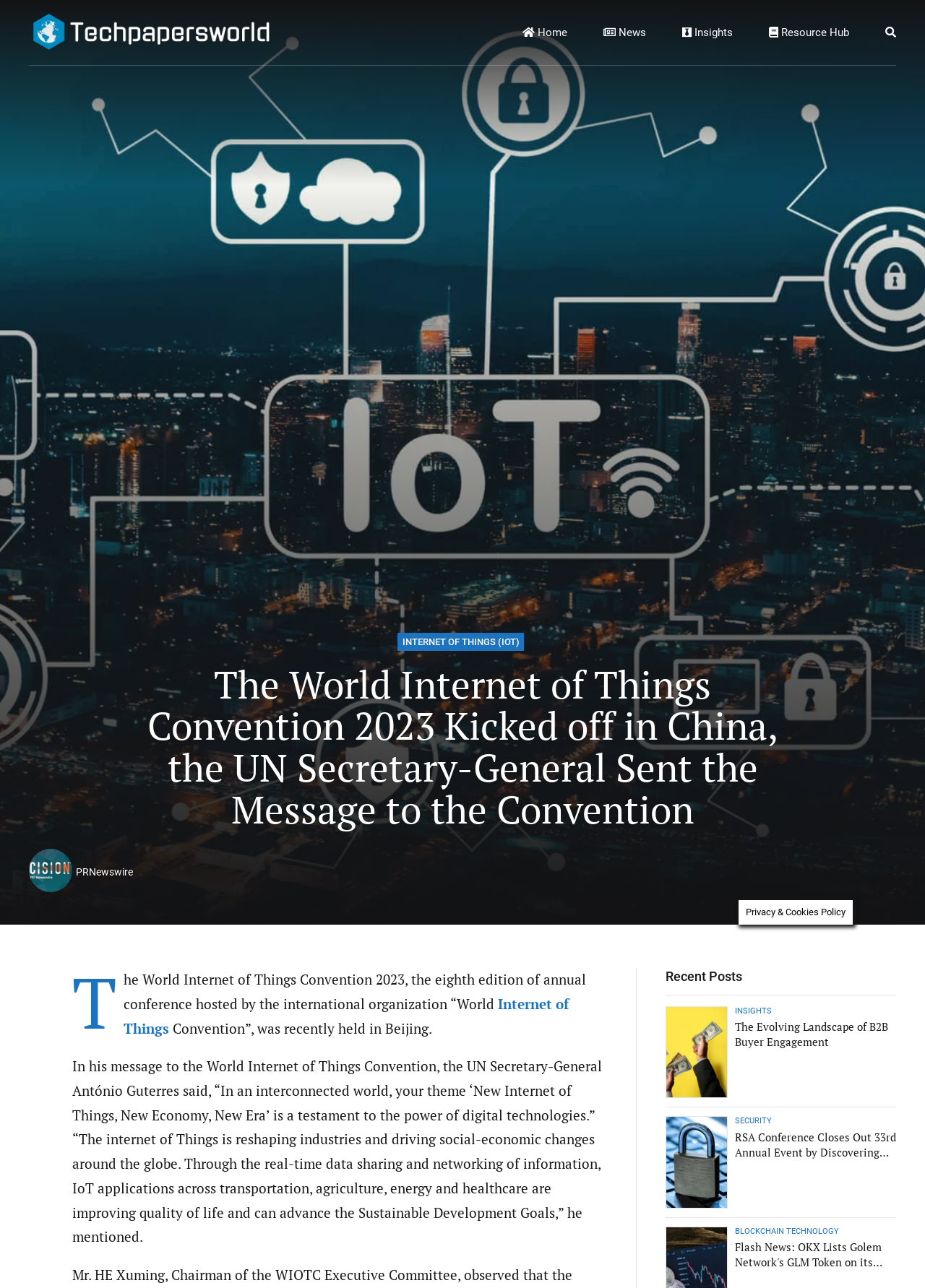Please specify the bounding box coordinates for the clickable region that will help you carry out the instruction: "Read about Internet of Things".

[0.43, 0.492, 0.566, 0.505]